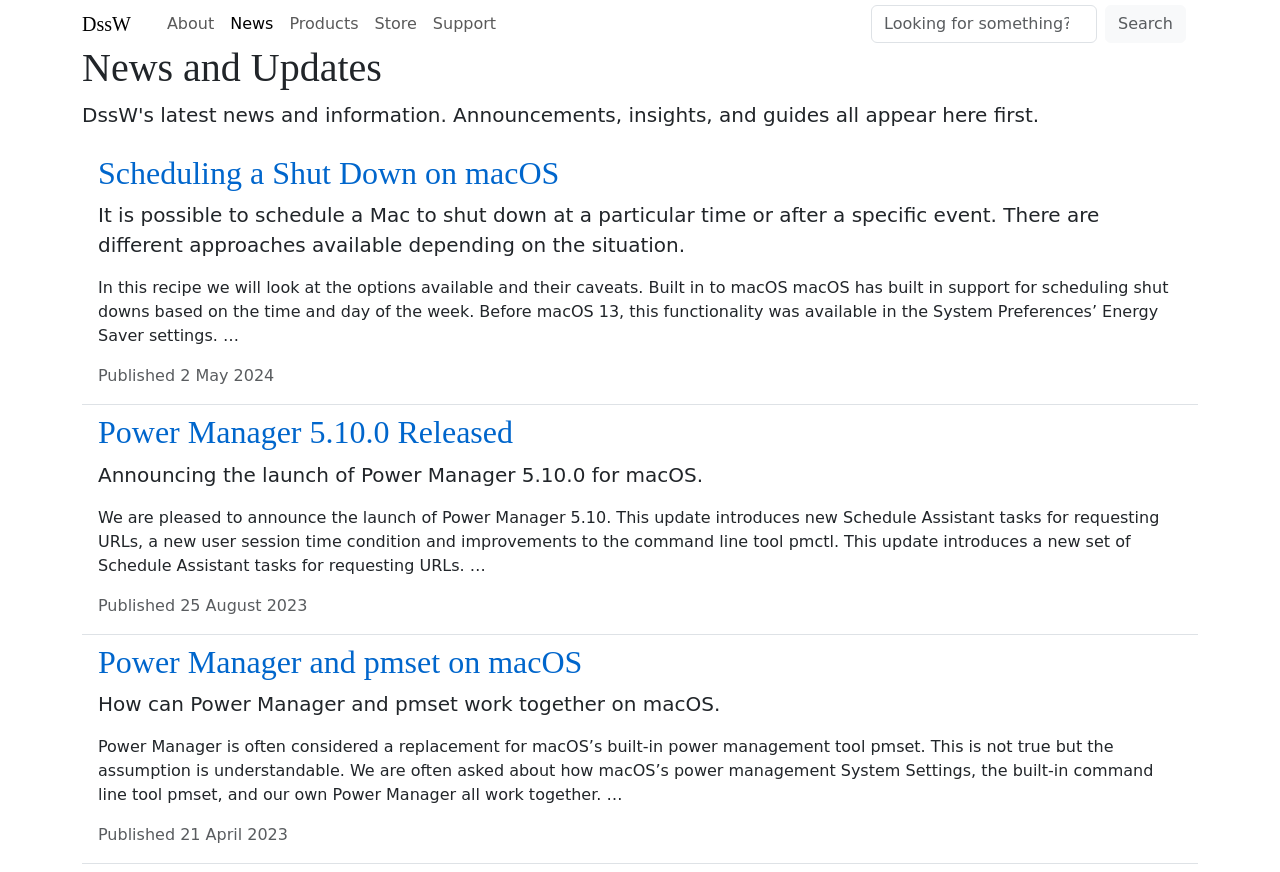Is there a search function on the webpage?
Give a detailed and exhaustive answer to the question.

There is a search function on the webpage, located at the top-right corner, which allows users to search for specific content.